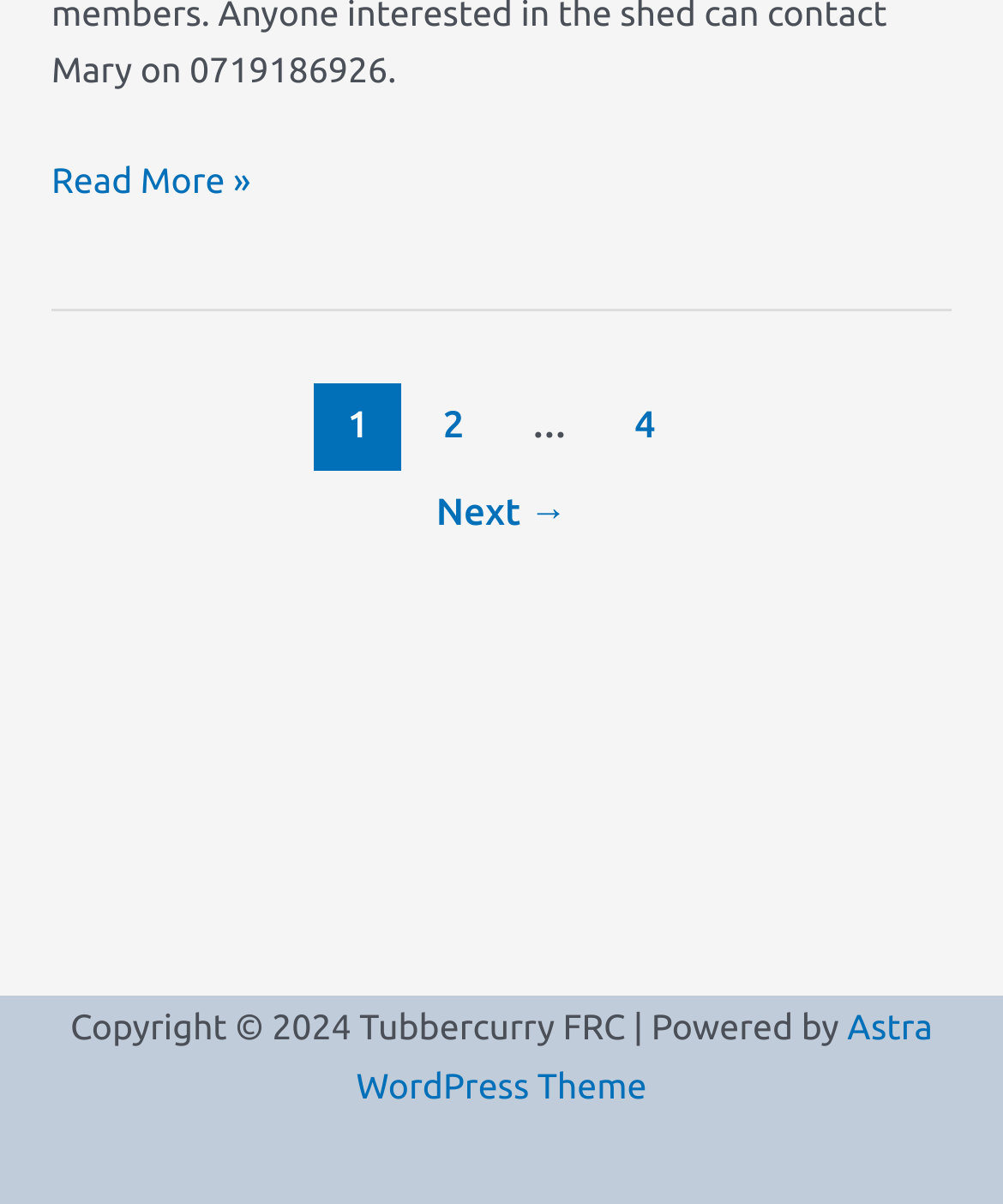What is the name of the WordPress theme used?
Look at the screenshot and respond with a single word or phrase.

Astra